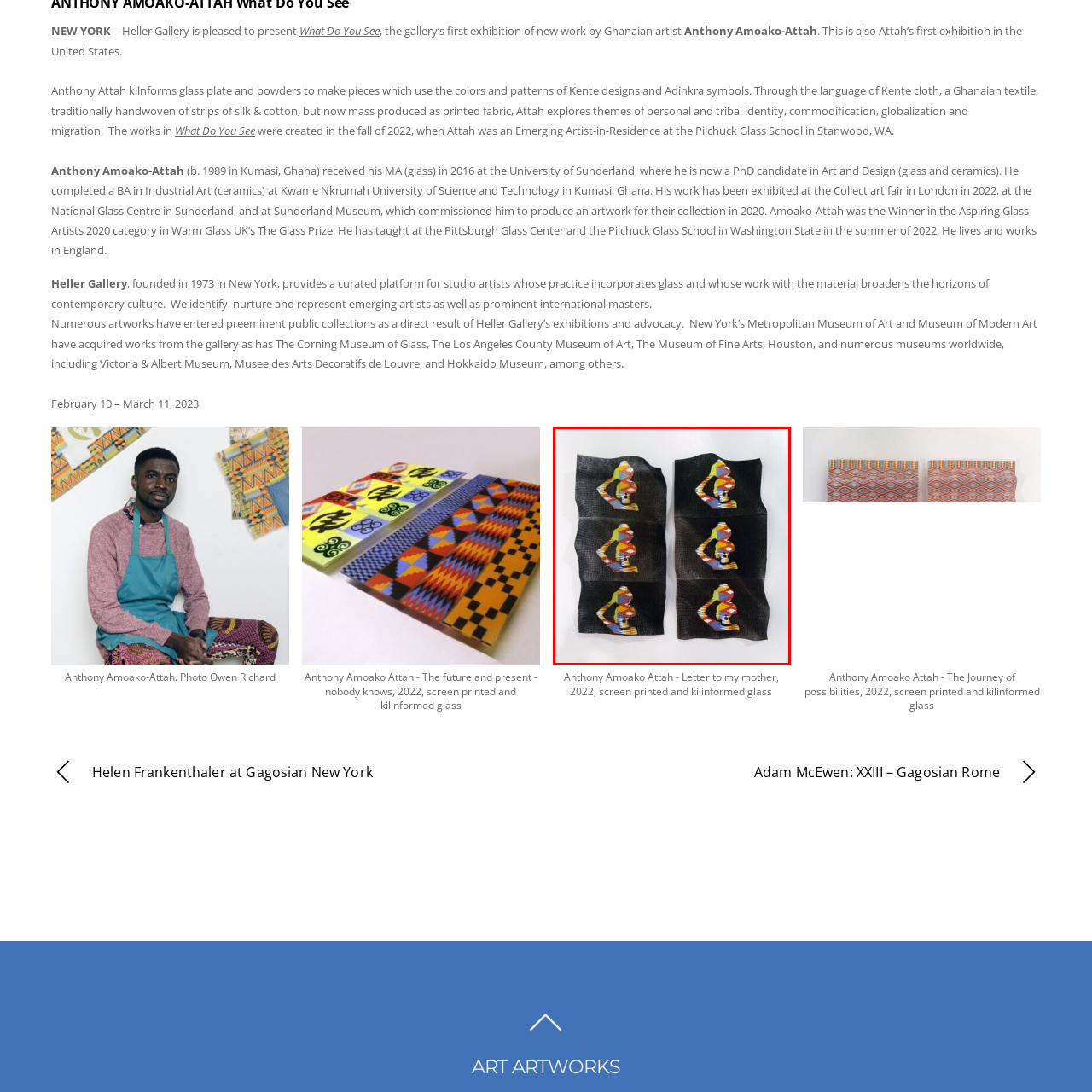What technique is used to create the artwork?
Focus on the visual details within the red bounding box and provide an in-depth answer based on your observations.

According to the caption, the artwork titled 'Letter to my mother' incorporates screen-printed and kilnformed glass techniques, which is a unique approach to glass art.